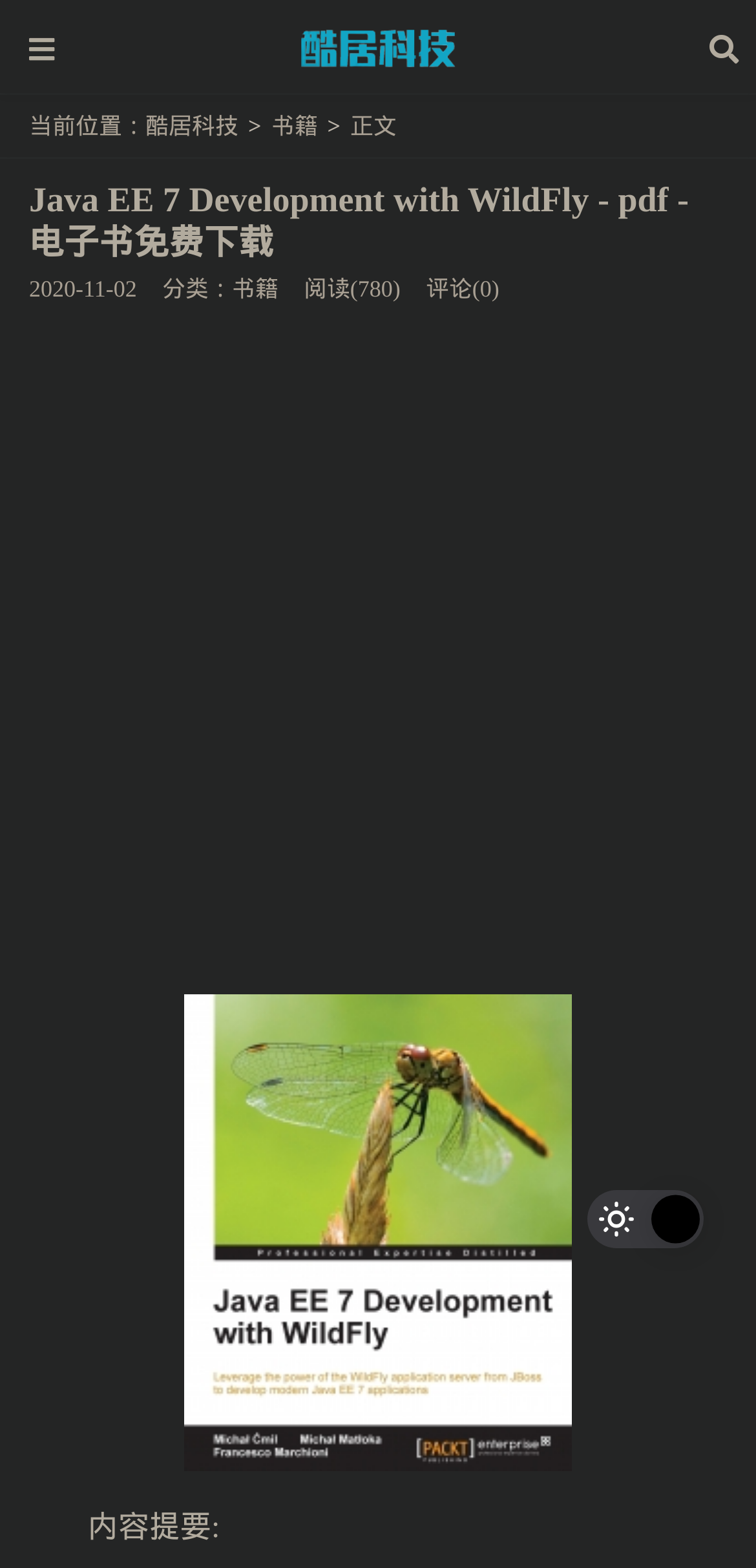From the screenshot, find the bounding box of the UI element matching this description: "书籍". Supply the bounding box coordinates in the form [left, top, right, bottom], each a float between 0 and 1.

[0.359, 0.072, 0.42, 0.089]